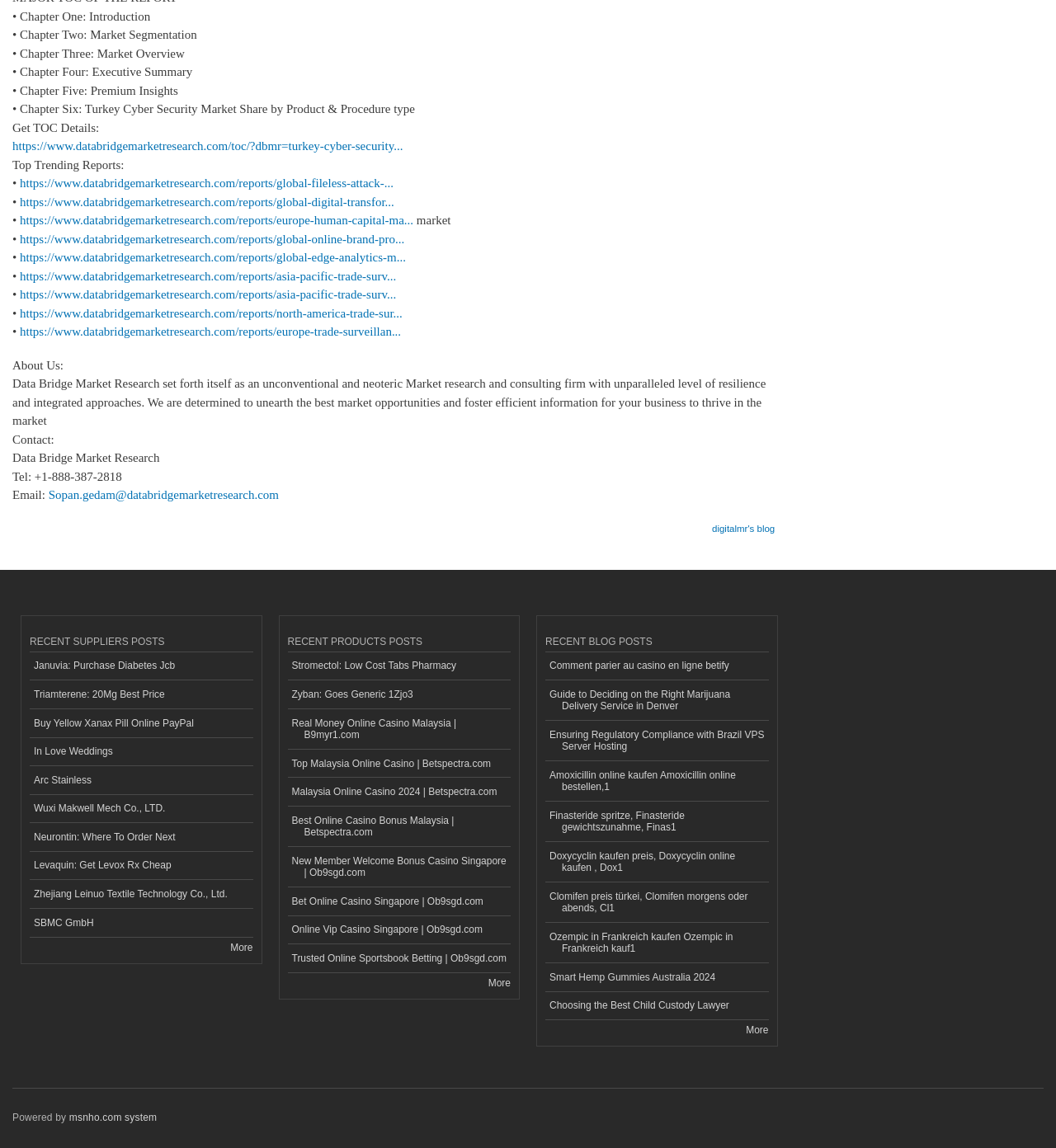How many recent supplier posts are there on the webpage?
Please provide a single word or phrase as your answer based on the image.

10